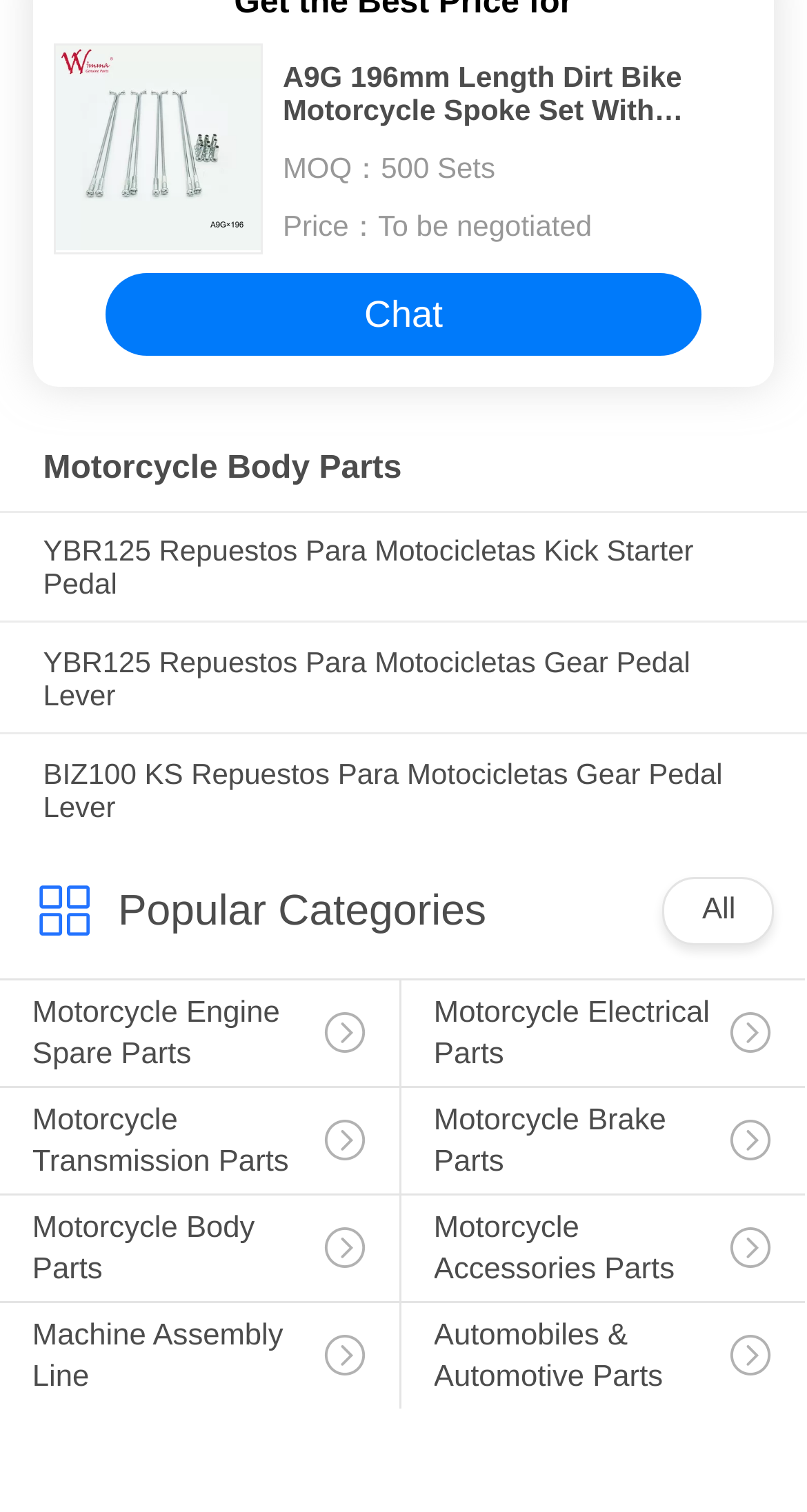What is the minimum order quantity for this product?
Look at the webpage screenshot and answer the question with a detailed explanation.

The StaticText element with the text 'MOQ：' is followed by another StaticText element with the text '500 Sets', which suggests that the minimum order quantity for this product is 500 sets.